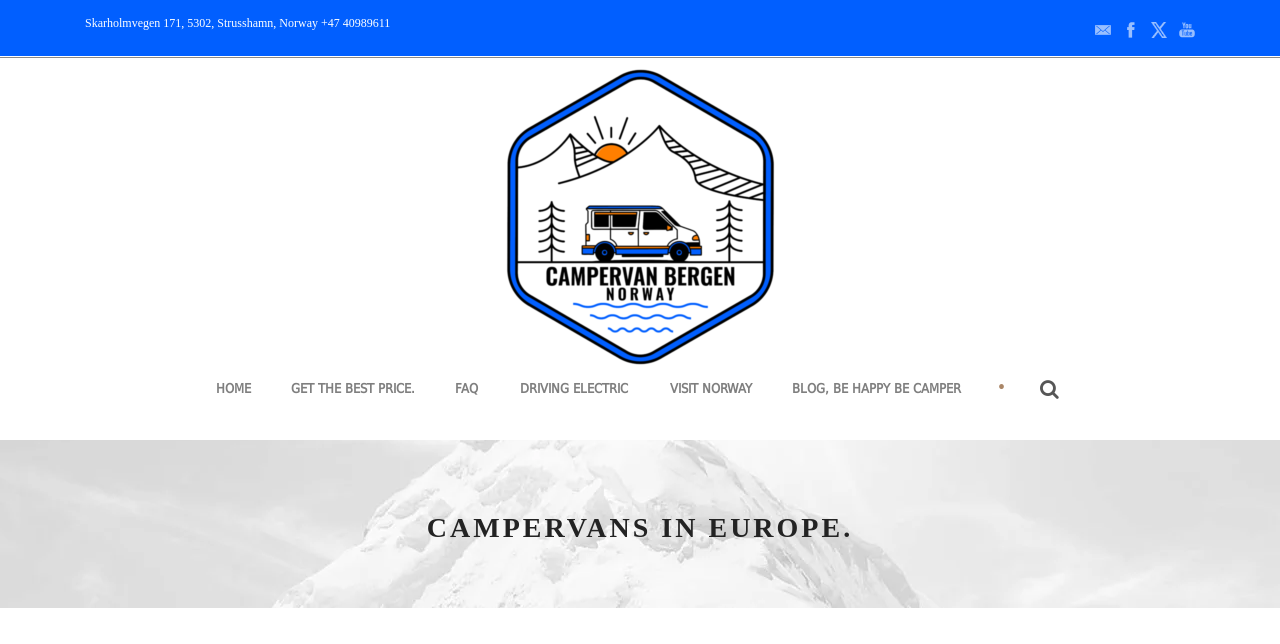Bounding box coordinates are given in the format (top-left x, top-left y, bottom-right x, bottom-right y). All values should be floating point numbers between 0 and 1. Provide the bounding box coordinate for the UI element described as: Driving electric

[0.391, 0.587, 0.508, 0.683]